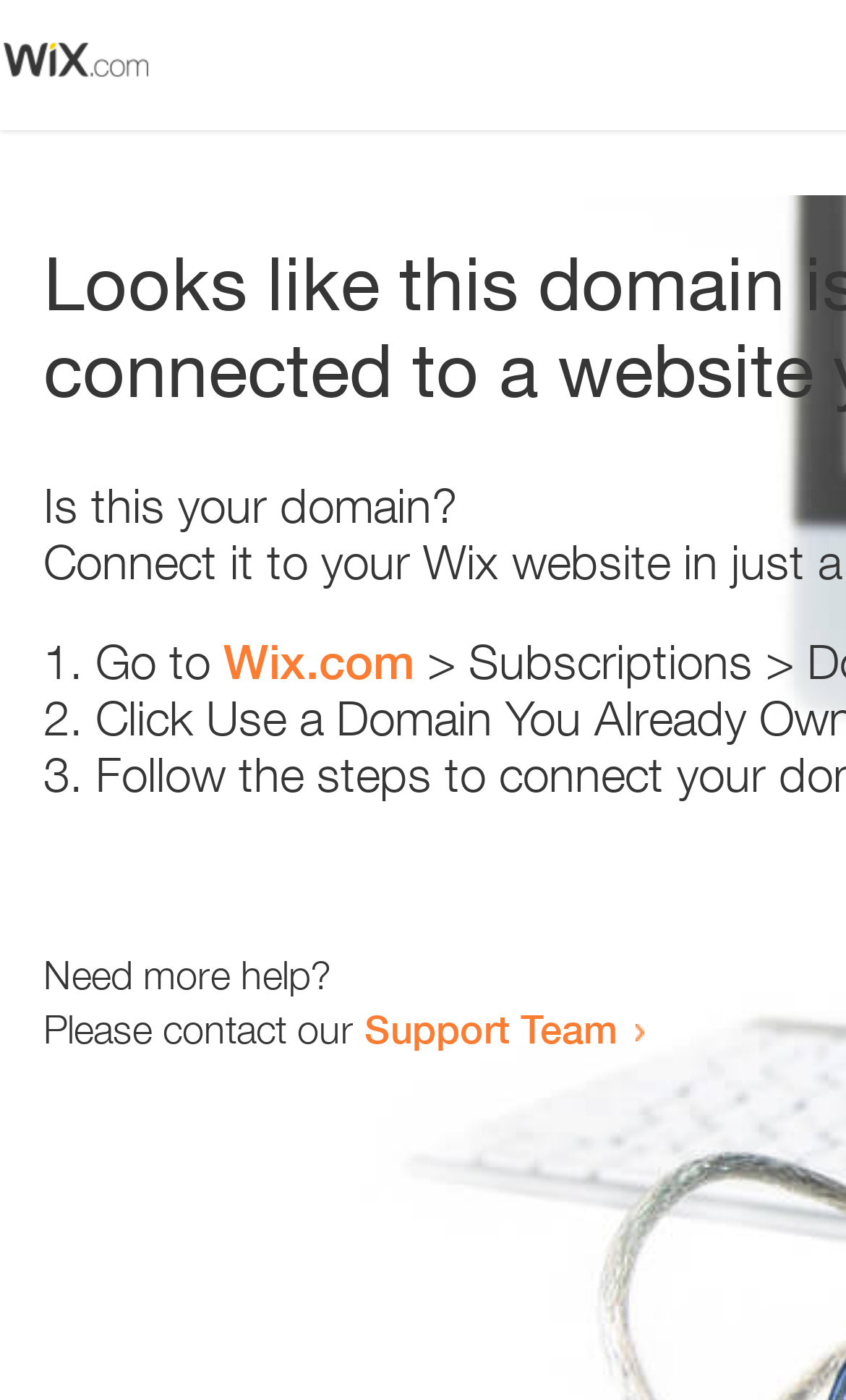From the element description Support Team, predict the bounding box coordinates of the UI element. The coordinates must be specified in the format (top-left x, top-left y, bottom-right x, bottom-right y) and should be within the 0 to 1 range.

[0.431, 0.717, 0.731, 0.752]